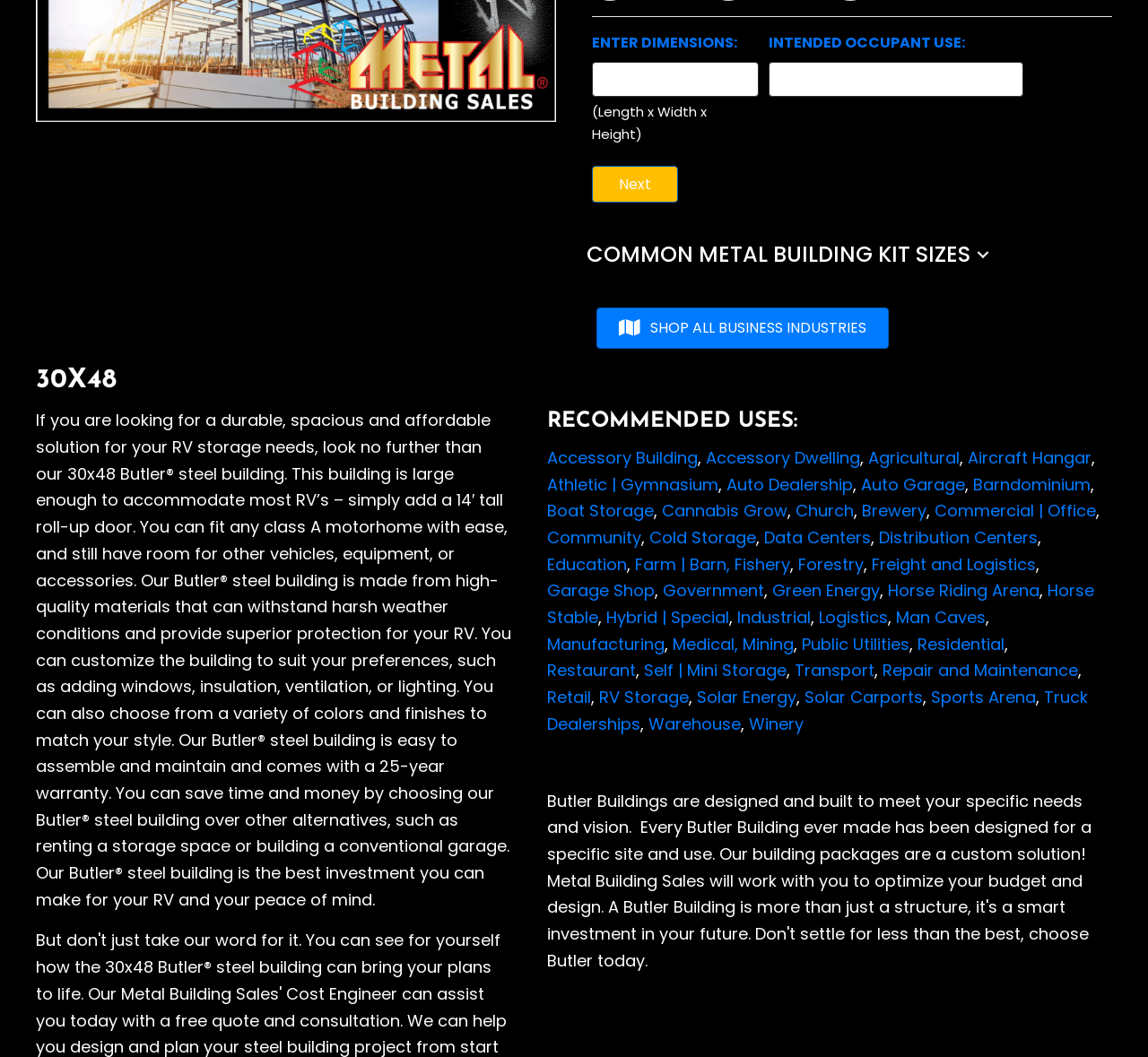Using the element description provided, determine the bounding box coordinates in the format (top-left x, top-left y, bottom-right x, bottom-right y). Ensure that all values are floating point numbers between 0 and 1. Element description: Self | Mini Storage

[0.561, 0.624, 0.685, 0.645]